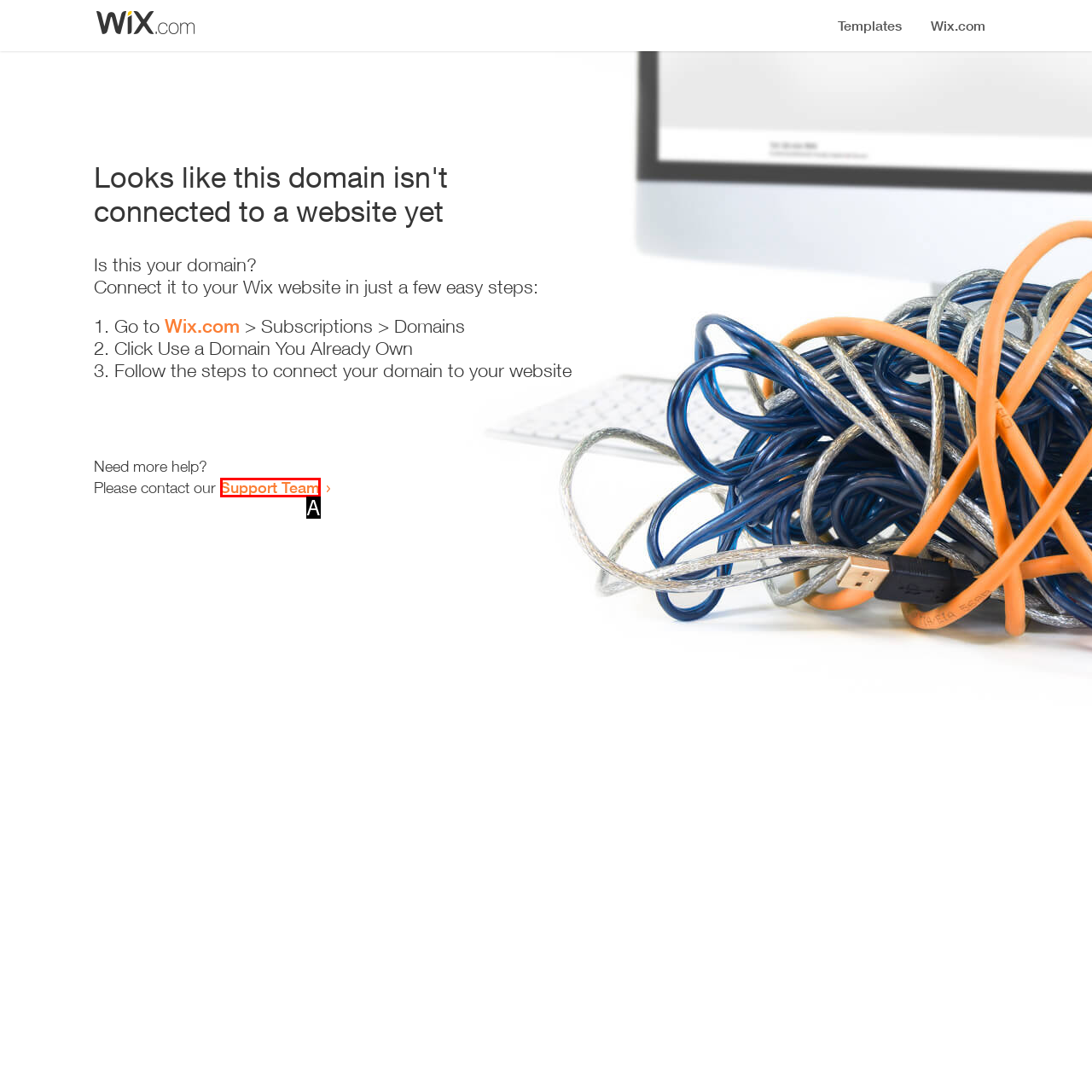Find the option that aligns with: Adhesives
Provide the letter of the corresponding option.

None